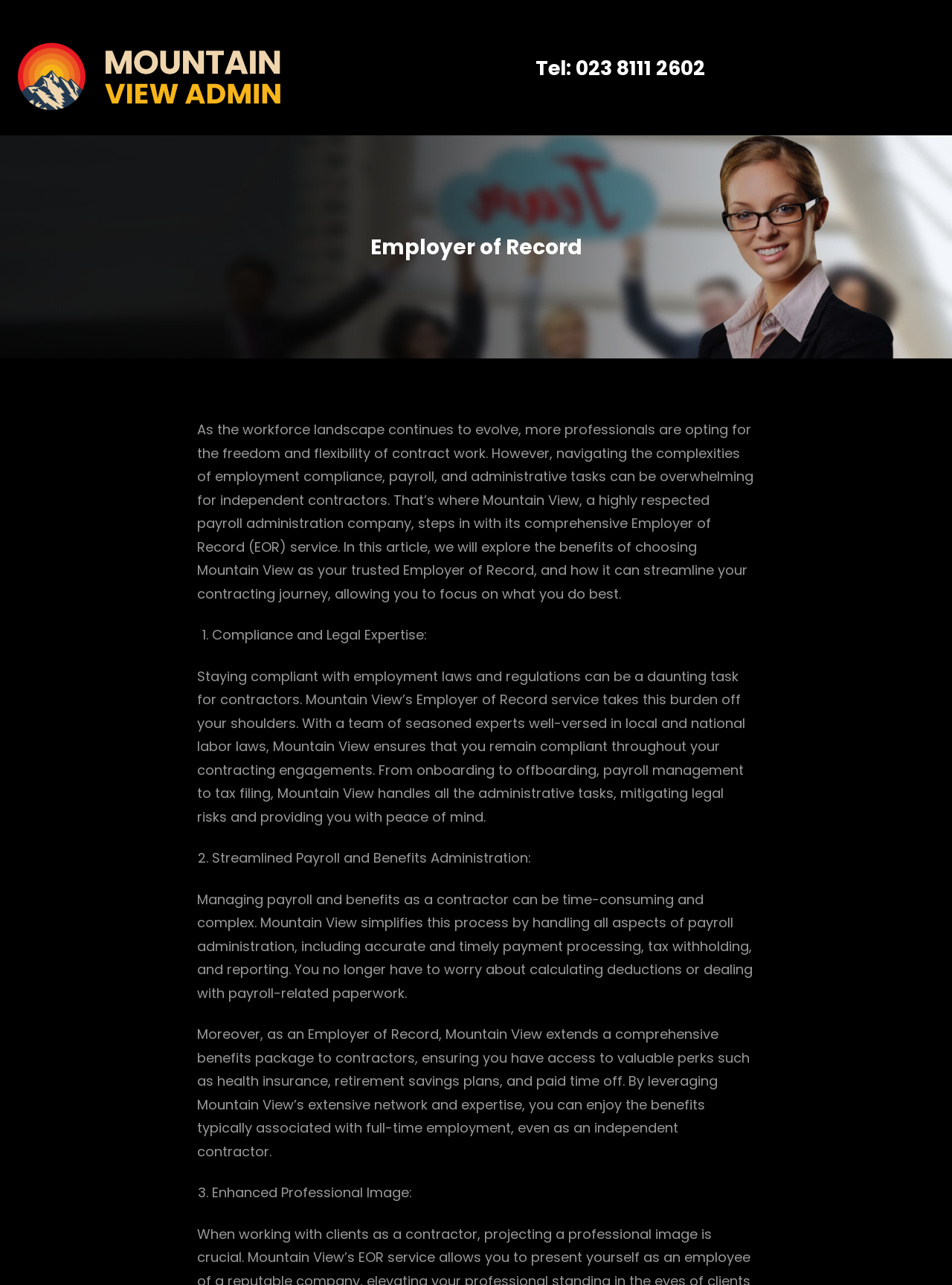What type of insurance is mentioned as a benefit for contractors?
Please provide a detailed and thorough answer to the question.

I found the text which mentions that Mountain View extends a comprehensive benefits package to contractors, including health insurance, retirement savings plans, and paid time off.